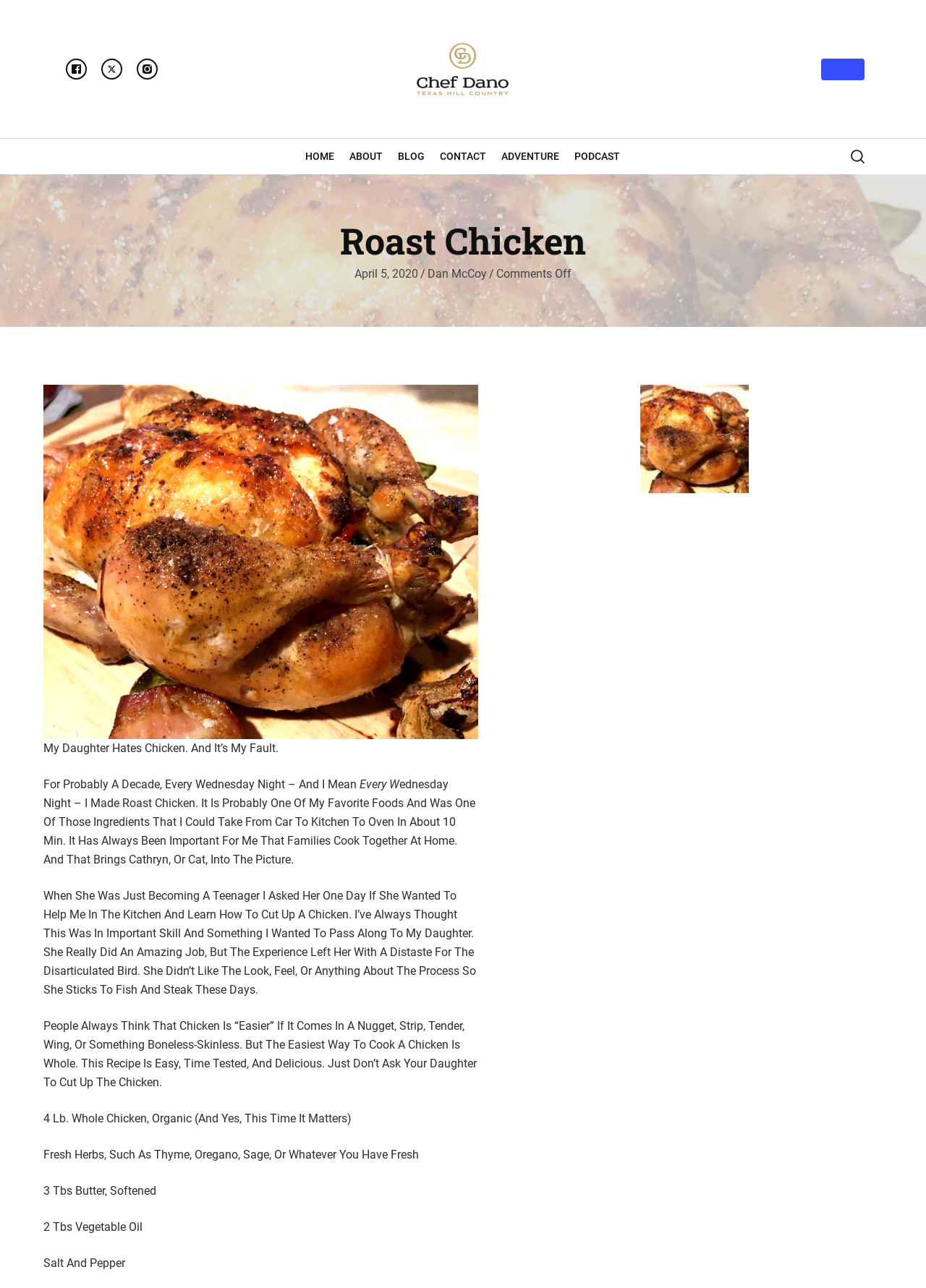Describe the webpage in detail, including text, images, and layout.

This webpage appears to be a blog post about roast chicken, with a personal anecdote about the author's daughter who dislikes chicken due to a past experience of cutting up a chicken in the kitchen. 

At the top of the page, there are three links with accompanying images, aligned horizontally. Below these links, there is a navigation menu with six links: HOME, ABOUT, BLOG, CONTACT, ADVENTURE, and PODCAST. 

The main content of the page starts with a heading "Roast Chicken" followed by the date "April 5, 2020" and the author's name "Dan McCoy". The article begins with the sentence "My Daughter Hates Chicken. And It’s My Fault." and continues with a story about the author's experience of cooking roast chicken every Wednesday night and how it affected their daughter's perception of chicken. 

There is an image on the left side of the page, spanning about half of the page's height, which appears to be a photo of a roast chicken. The article continues with a recipe for roast chicken, listing the ingredients and instructions. 

On the right side of the page, there is a smaller image, which seems to be a photo of a person, possibly the author or Chef Dano. At the bottom of the page, there is another image, which appears to be a photo of a dish, possibly the finished roast chicken.